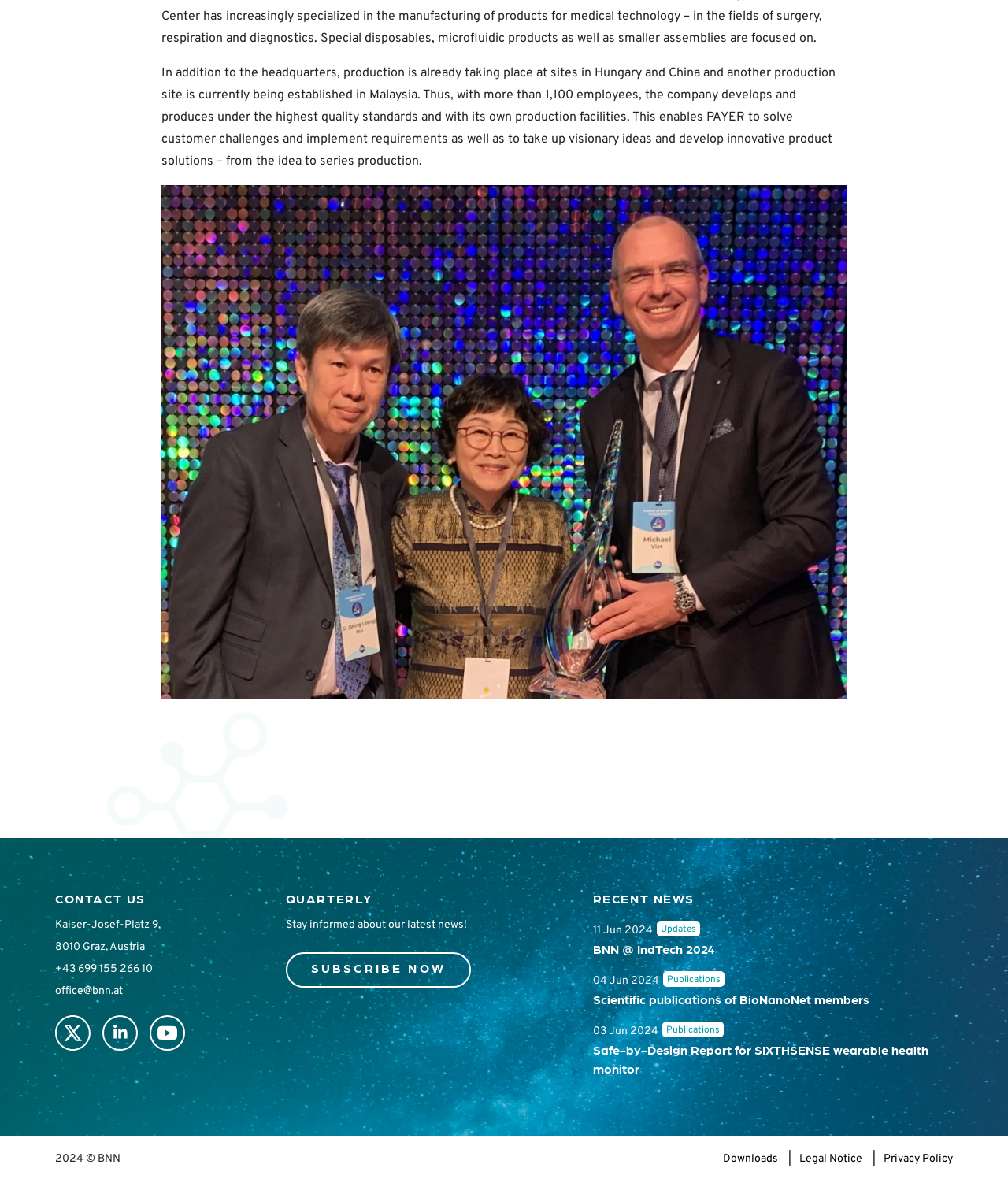Specify the bounding box coordinates for the region that must be clicked to perform the given instruction: "Click the 'CONTACT US' button".

[0.055, 0.753, 0.145, 0.766]